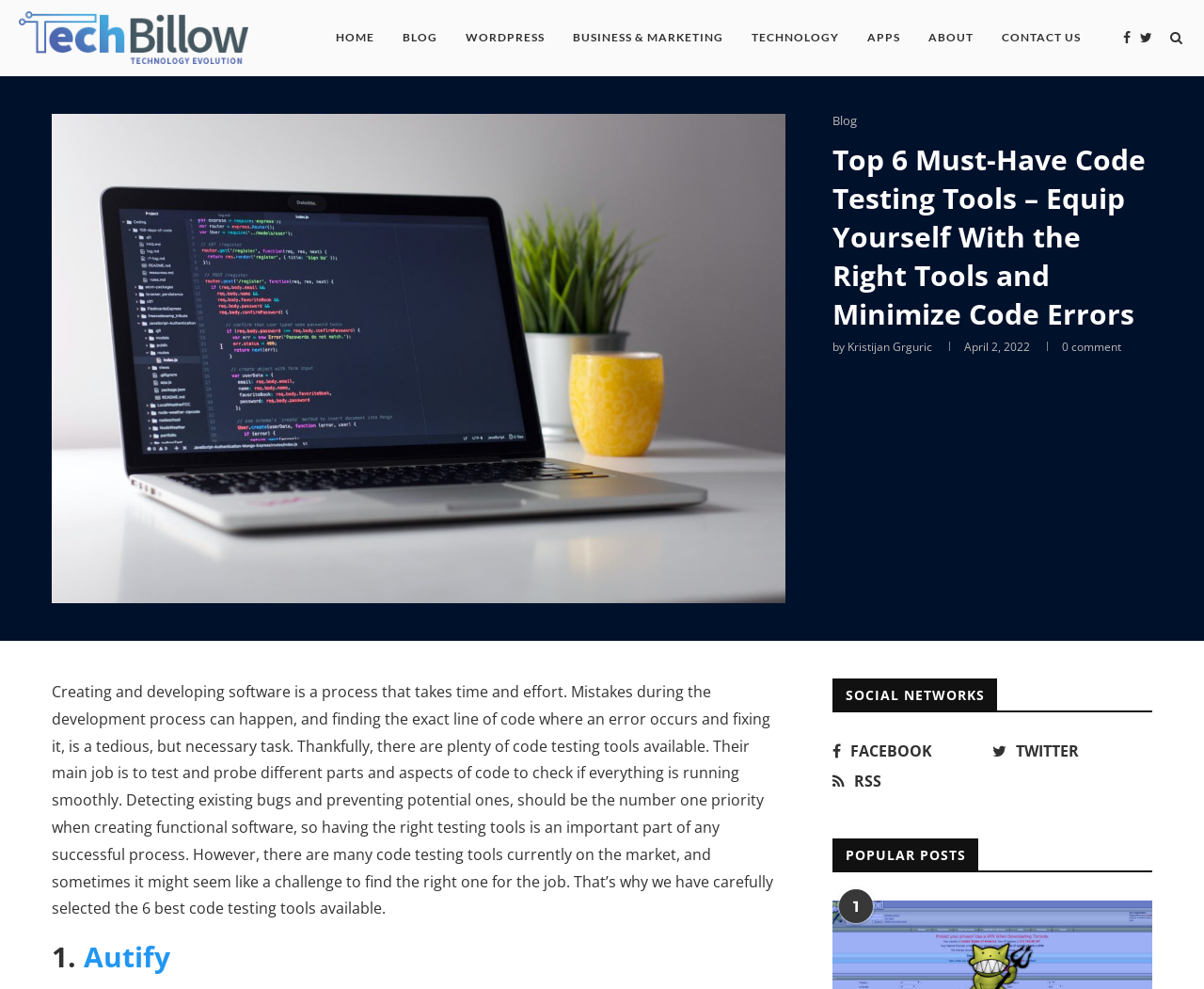Respond with a single word or phrase:
How many code testing tools are recommended in this article?

6